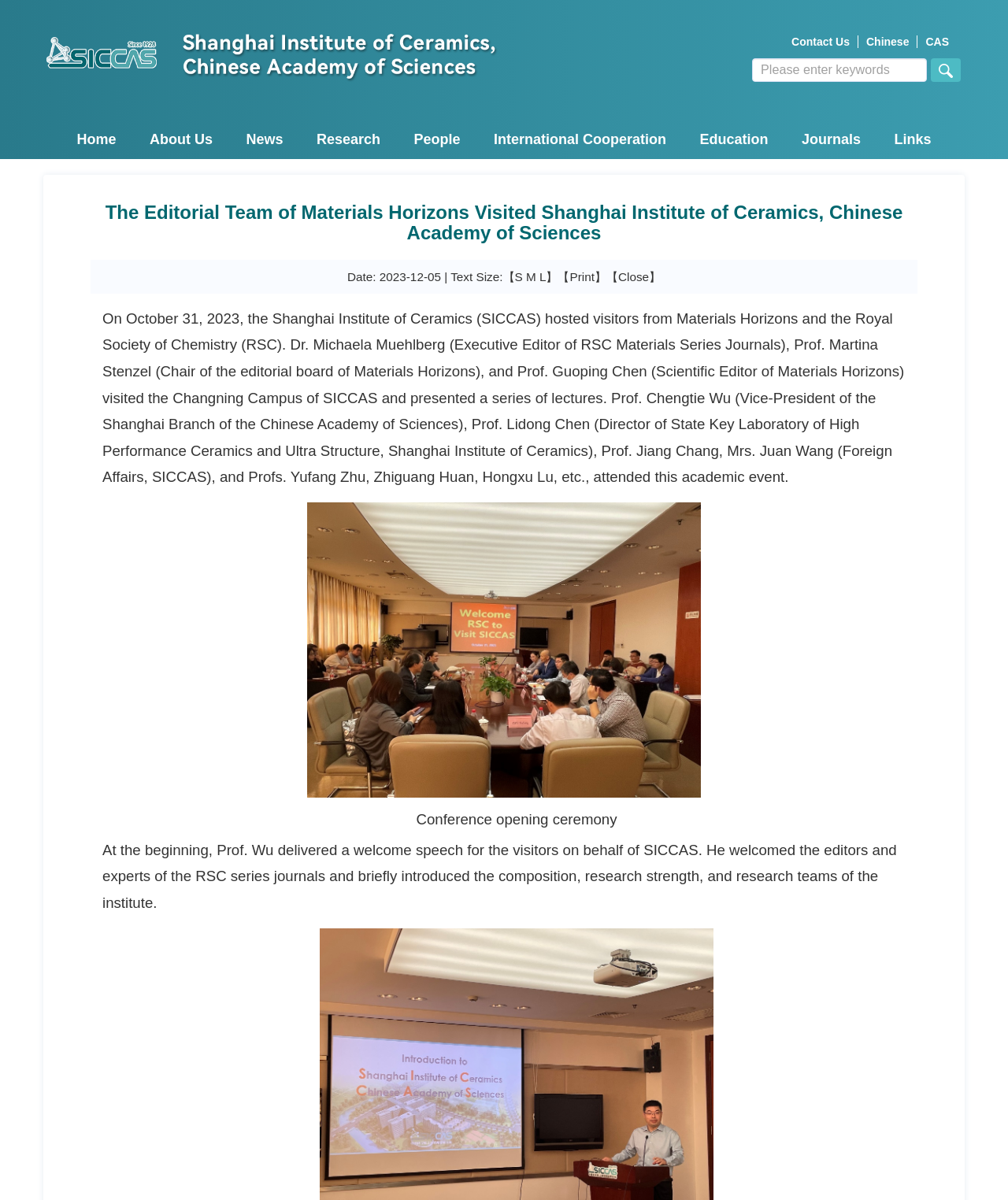What is the role of Prof. Wu in the event?
Use the information from the image to give a detailed answer to the question.

The article mentions 'At the beginning, Prof. Wu delivered a welcome speech for the visitors on behalf of SICCAS.' which indicates the role of Prof. Wu in the event.